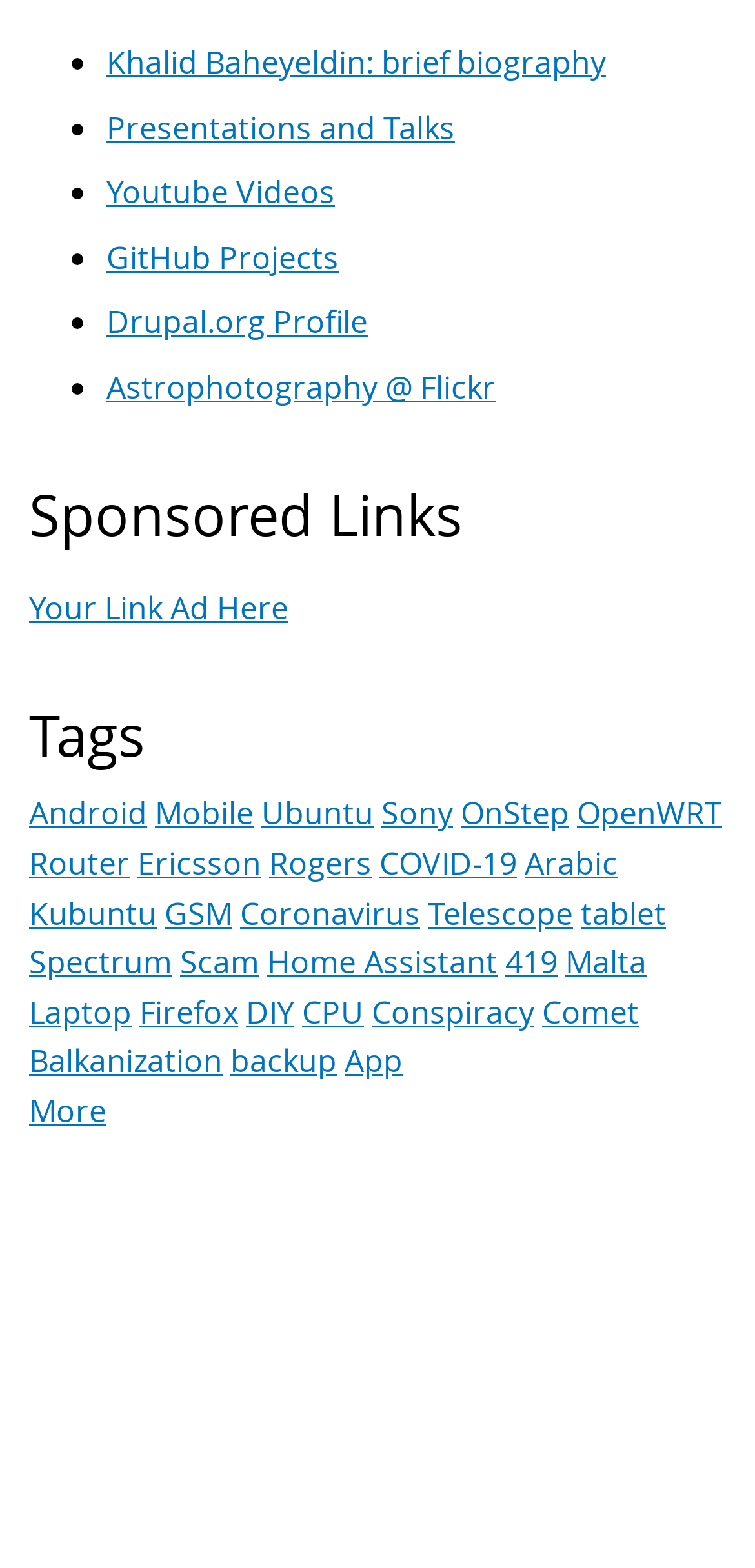Specify the bounding box coordinates of the area that needs to be clicked to achieve the following instruction: "View Khalid Baheyeldin's brief biography".

[0.141, 0.026, 0.803, 0.053]